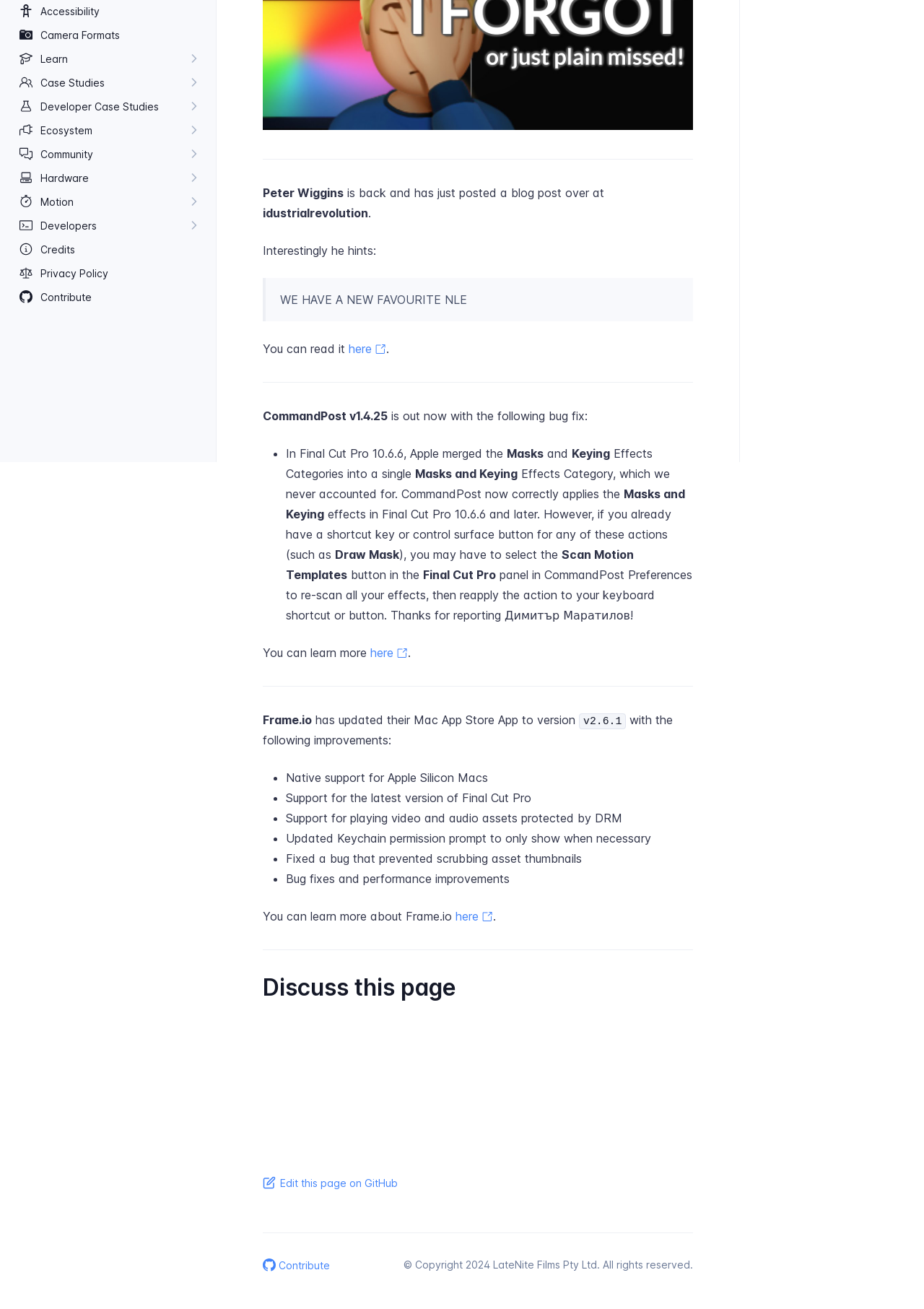For the following element description, predict the bounding box coordinates in the format (top-left x, top-left y, bottom-right x, bottom-right y). All values should be floating point numbers between 0 and 1. Description: Camera Formats

[0.019, 0.018, 0.221, 0.036]